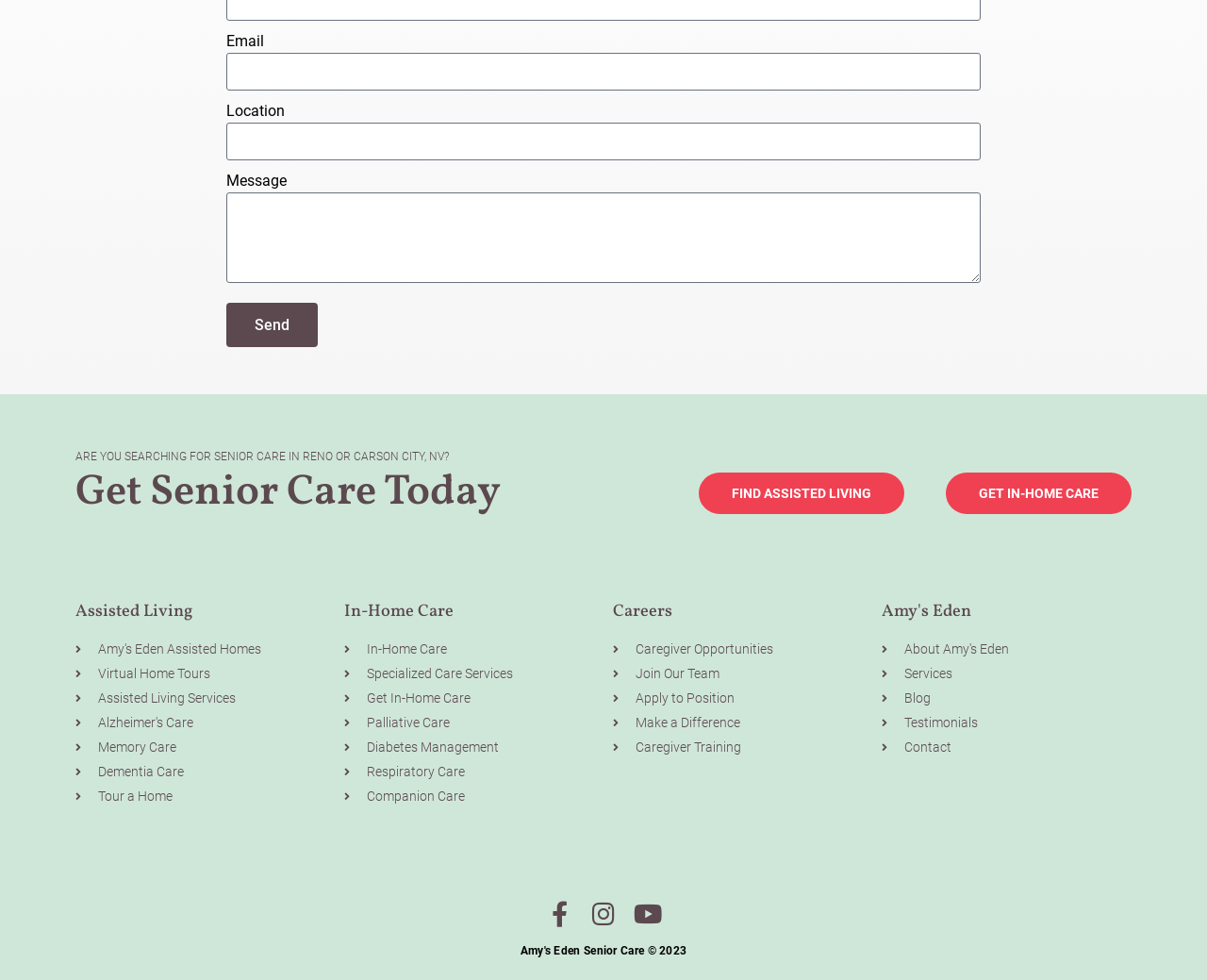Pinpoint the bounding box coordinates of the clickable area needed to execute the instruction: "Click Send". The coordinates should be specified as four float numbers between 0 and 1, i.e., [left, top, right, bottom].

[0.188, 0.309, 0.263, 0.354]